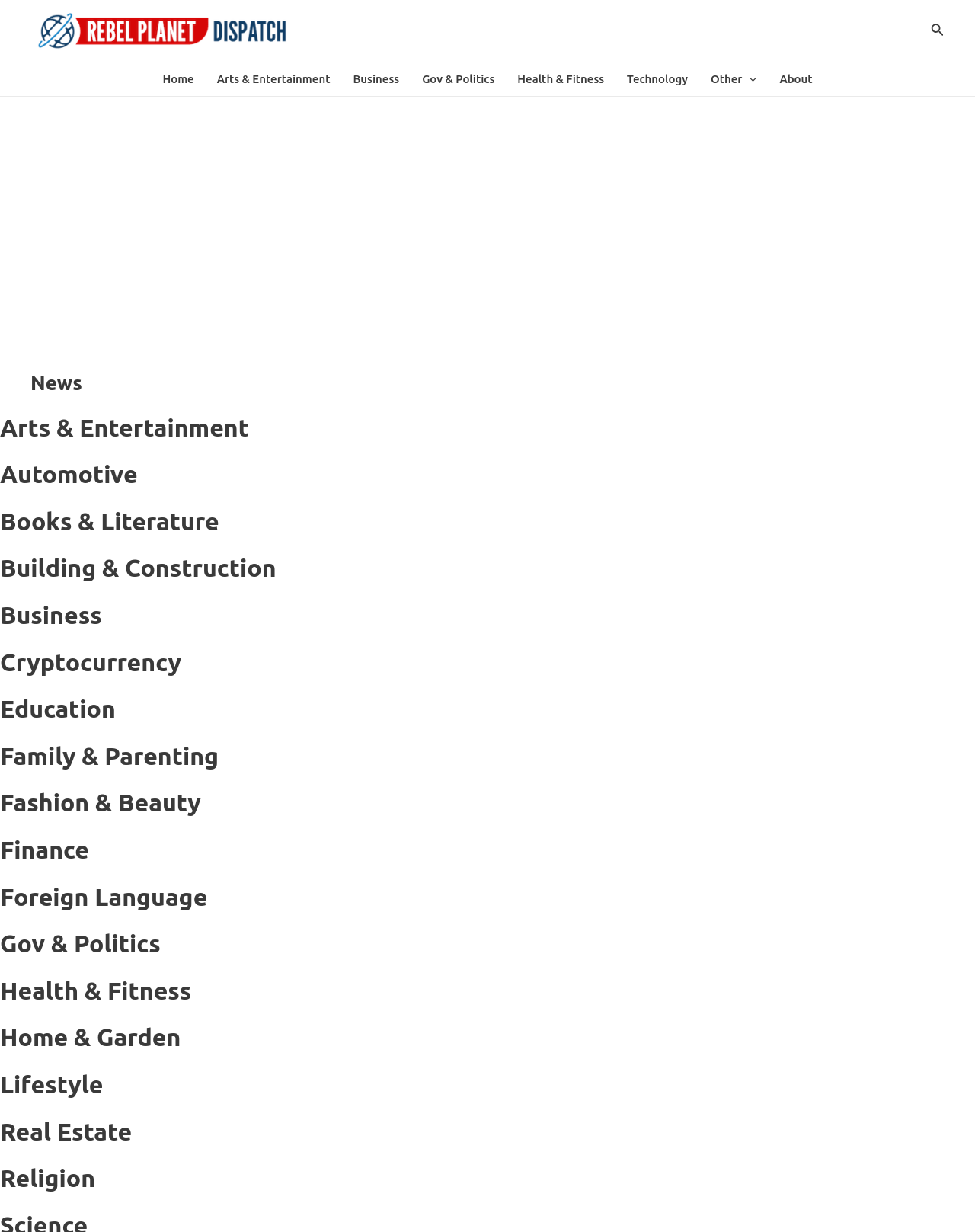Locate the bounding box coordinates of the element to click to perform the following action: 'View Arts & Entertainment news'. The coordinates should be given as four float values between 0 and 1, in the form of [left, top, right, bottom].

[0.211, 0.051, 0.35, 0.078]